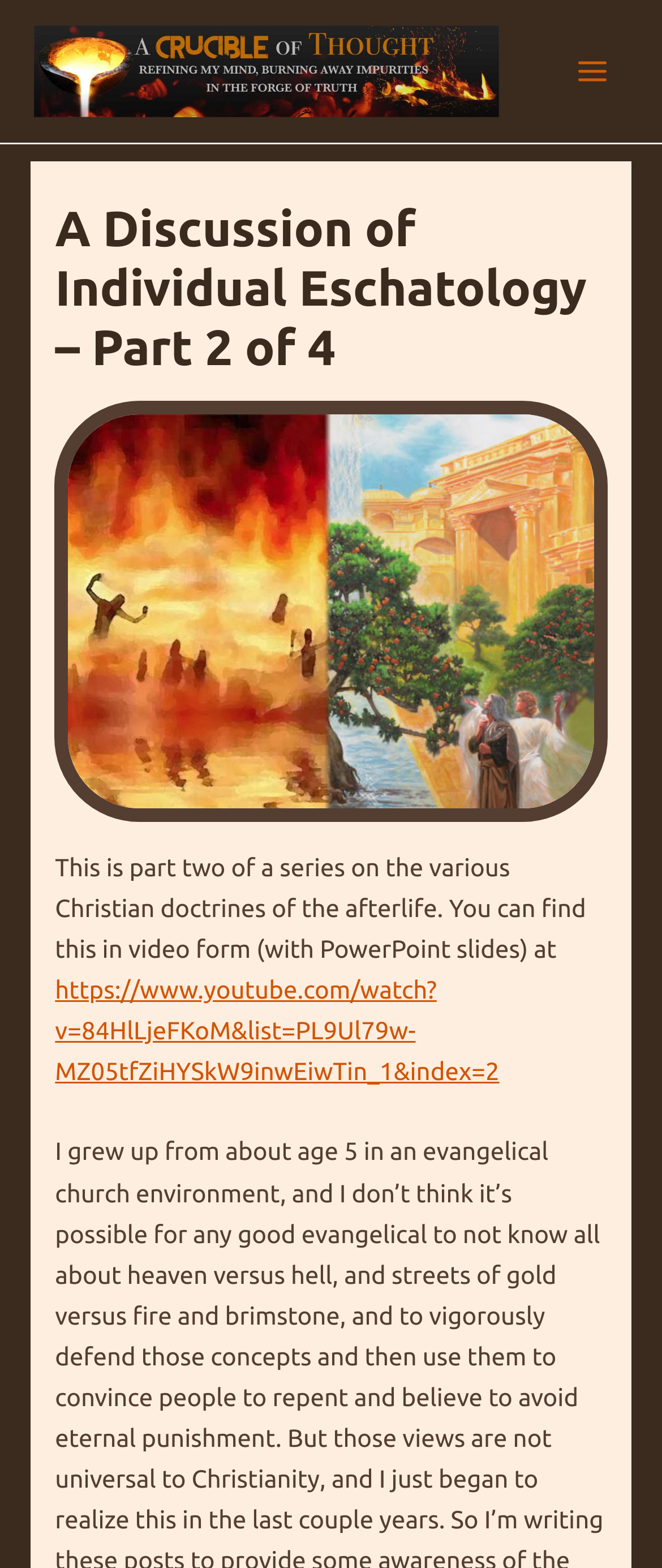Please answer the following question using a single word or phrase: 
What is the topic of the series?

Christian doctrines of the afterlife